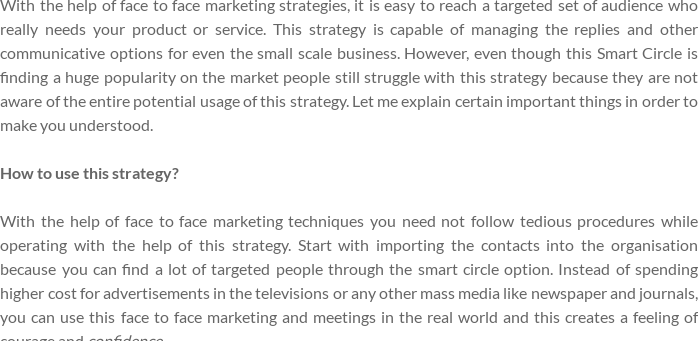Provide an extensive narrative of what is shown in the image.

The image associated with this text features the logo of "Credova Finance" prominently displayed, emphasizing its role in providing financial services. The content discusses effective face-to-face marketing strategies, illustrating their importance for small businesses seeking to connect with a specific audience. It highlights that while these strategies can yield significant engagement, many still struggle to fully leverage their potential. The text outlines practical steps for implementing this approach, suggesting that businesses can replace traditional advertising costs with direct interactions, fostering a more personal and confident communication environment.